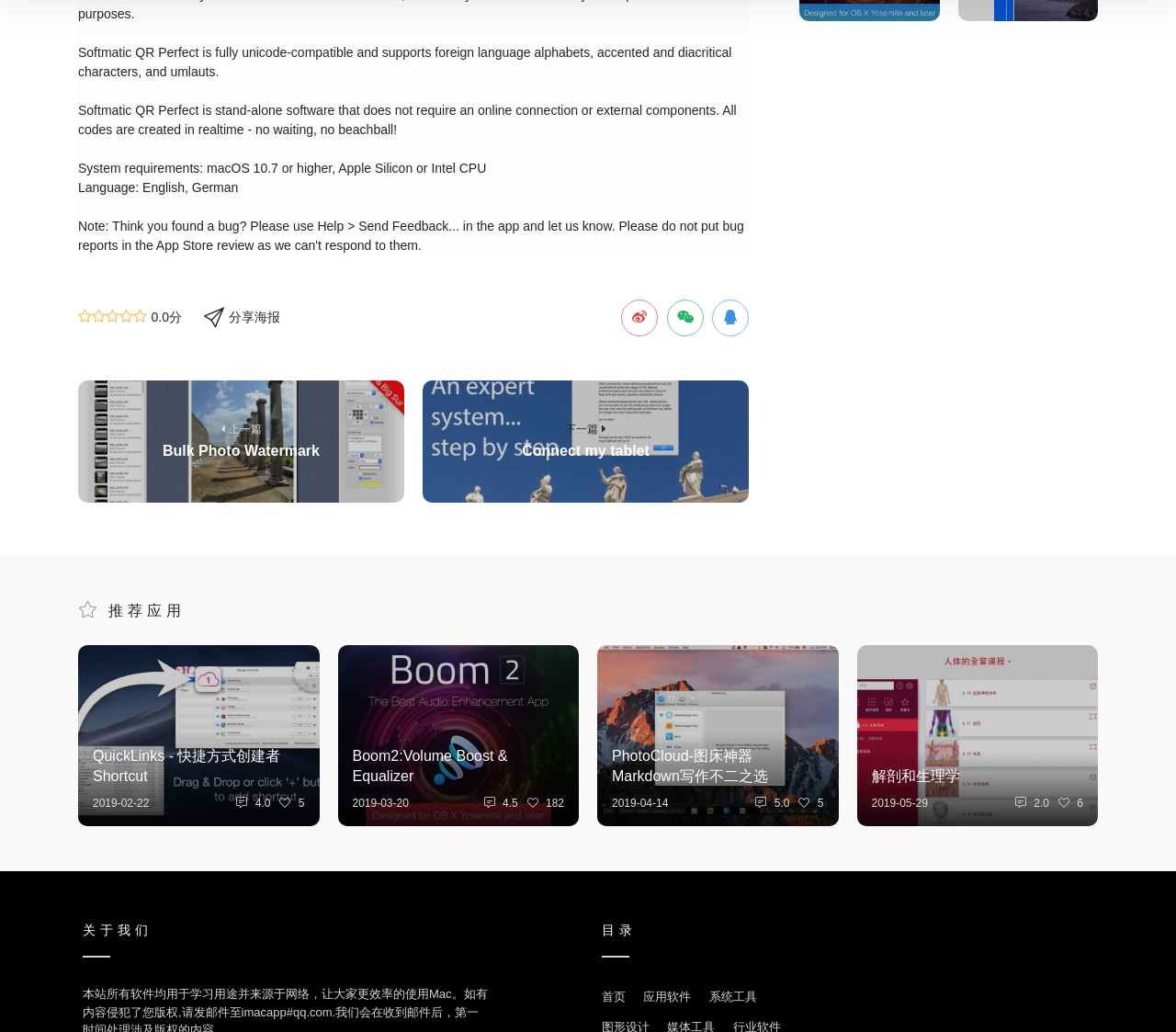Refer to the image and provide an in-depth answer to the question: 
What is the release date of the application 'Vidmore Player 1.0.58'?

The release date of the application 'Vidmore Player 1.0.58' is '2023-11-22' as mentioned in the link element.